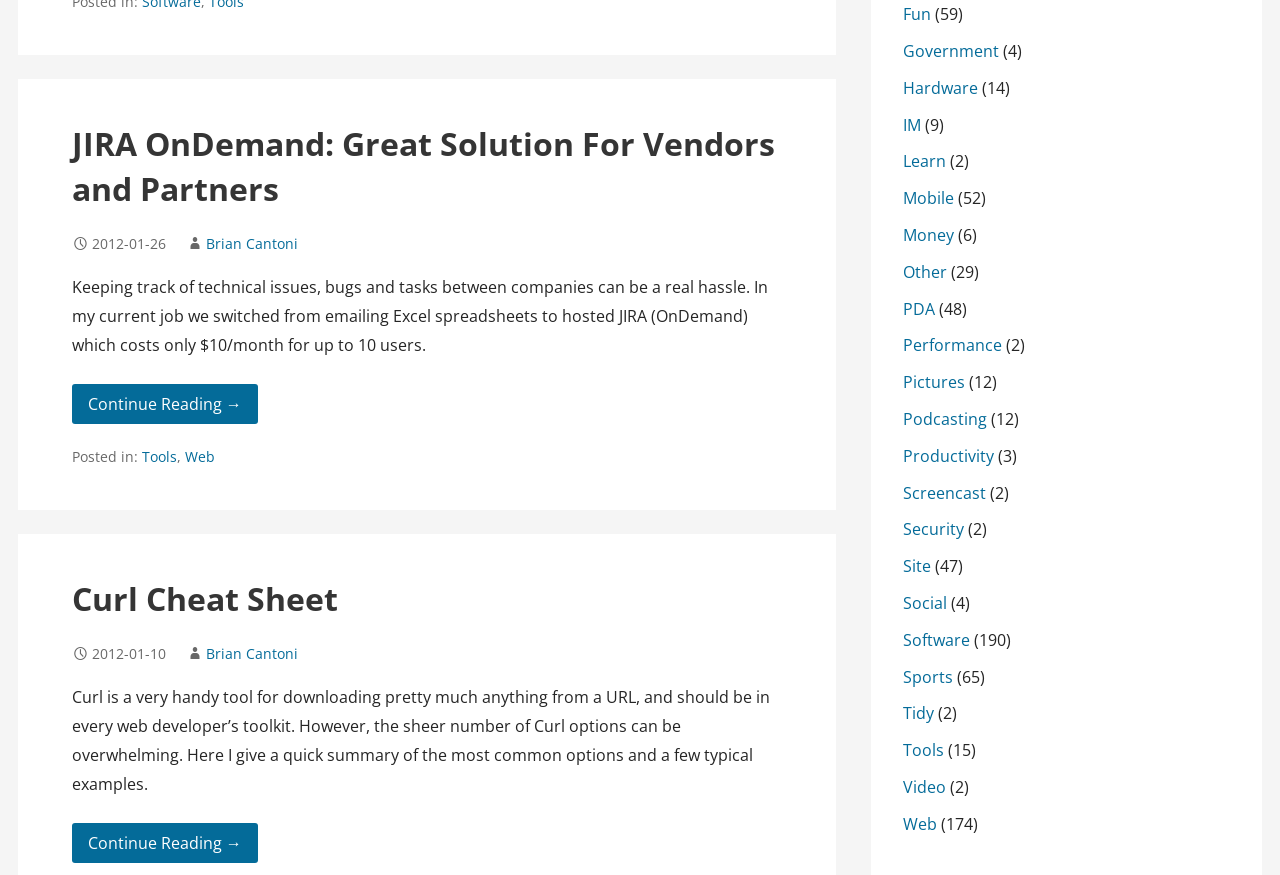Identify the bounding box coordinates of the element that should be clicked to fulfill this task: "View the article by Brian Cantoni". The coordinates should be provided as four float numbers between 0 and 1, i.e., [left, top, right, bottom].

[0.161, 0.268, 0.233, 0.289]